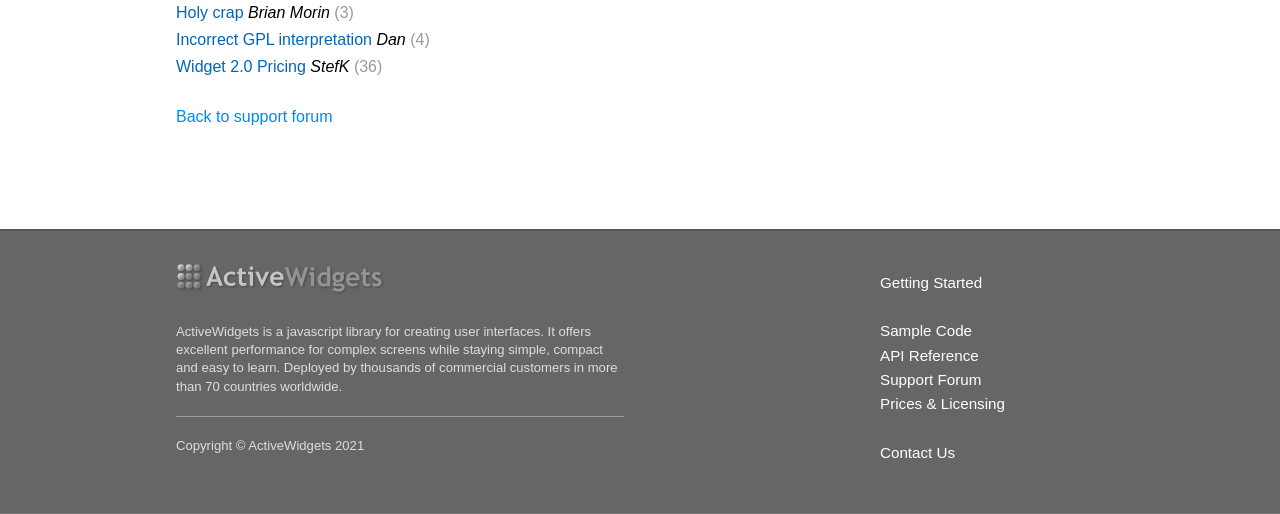Please find the bounding box coordinates for the clickable element needed to perform this instruction: "Contact 'ActiveWidgets'".

[0.688, 0.858, 0.862, 0.905]